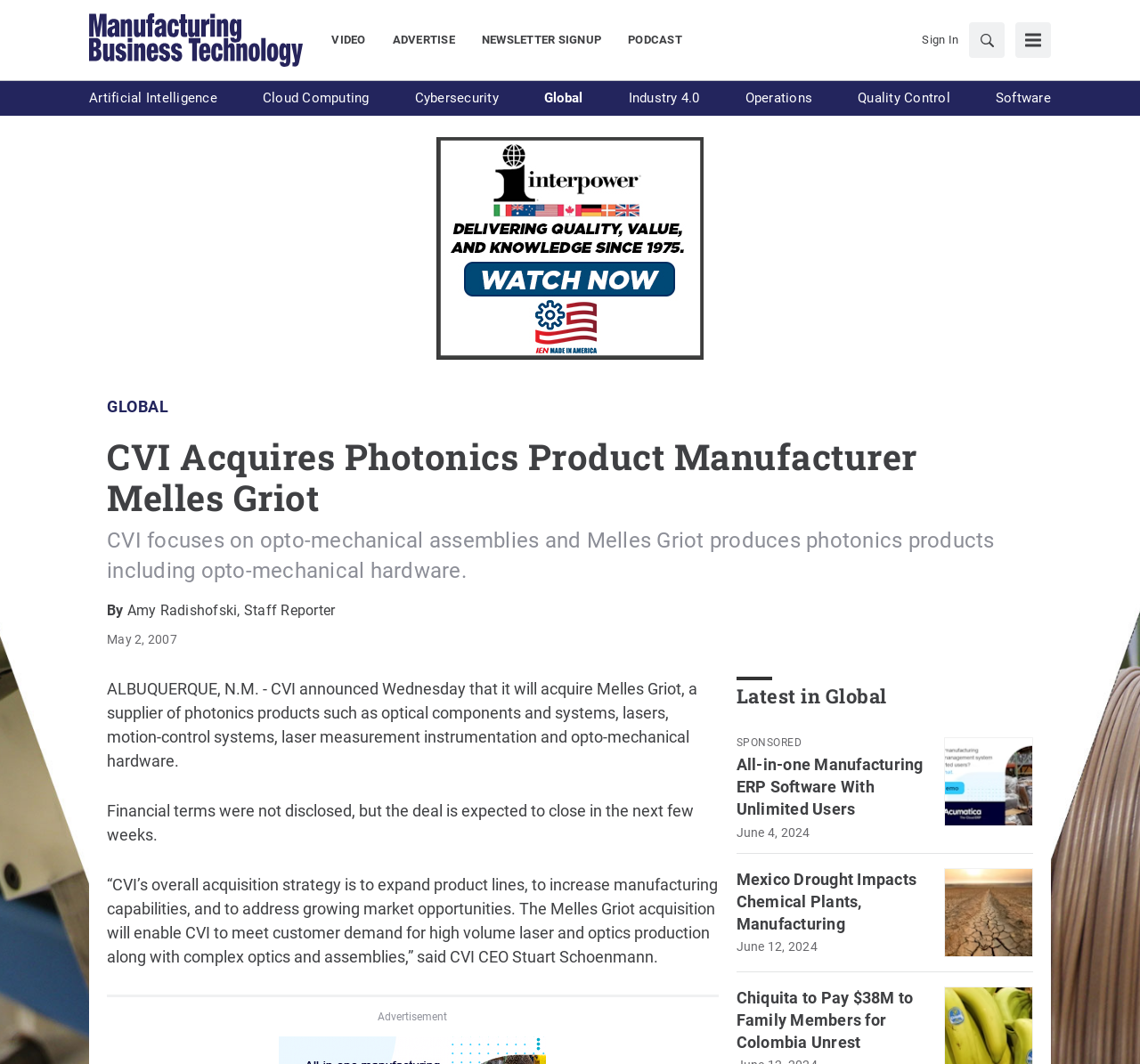Highlight the bounding box coordinates of the element that should be clicked to carry out the following instruction: "Learn about All-in-one Manufacturing ERP Software With Unlimited Users". The coordinates must be given as four float numbers ranging from 0 to 1, i.e., [left, top, right, bottom].

[0.828, 0.693, 0.906, 0.777]